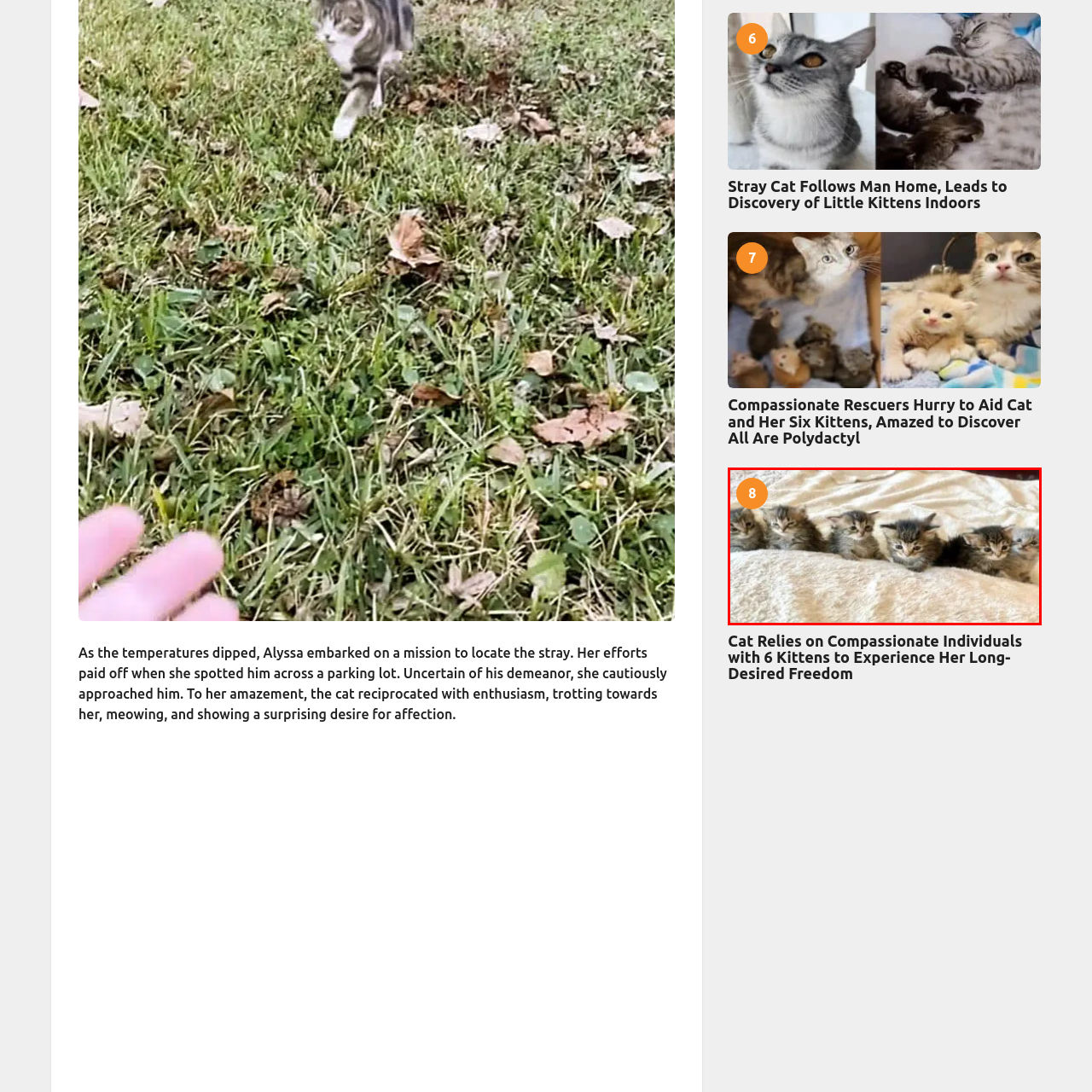Describe in detail the elements and actions shown in the image within the red-bordered area.

This heartwarming image features a line of six adorable kittens, each showcasing their fluffy coats and curious expressions. They are nestled closely together on a soft, textured blanket, creating a cozy scene that radiates warmth and tenderness. The kittens, with their distinct stripes and expressive eyes, appear alert and inquisitive, embodying the playful spirit of young felines. A small circular badge in the top corner indicates the number "8," suggesting this image is part of a series highlighting playful, affectionate animals in a nurturing environment. This thoughtful capture not only showcases the beauty of these little creatures but also emphasizes the importance of compassion and care for them, as they represent a story of love and rescue from a collaborative effort by compassionate individuals.